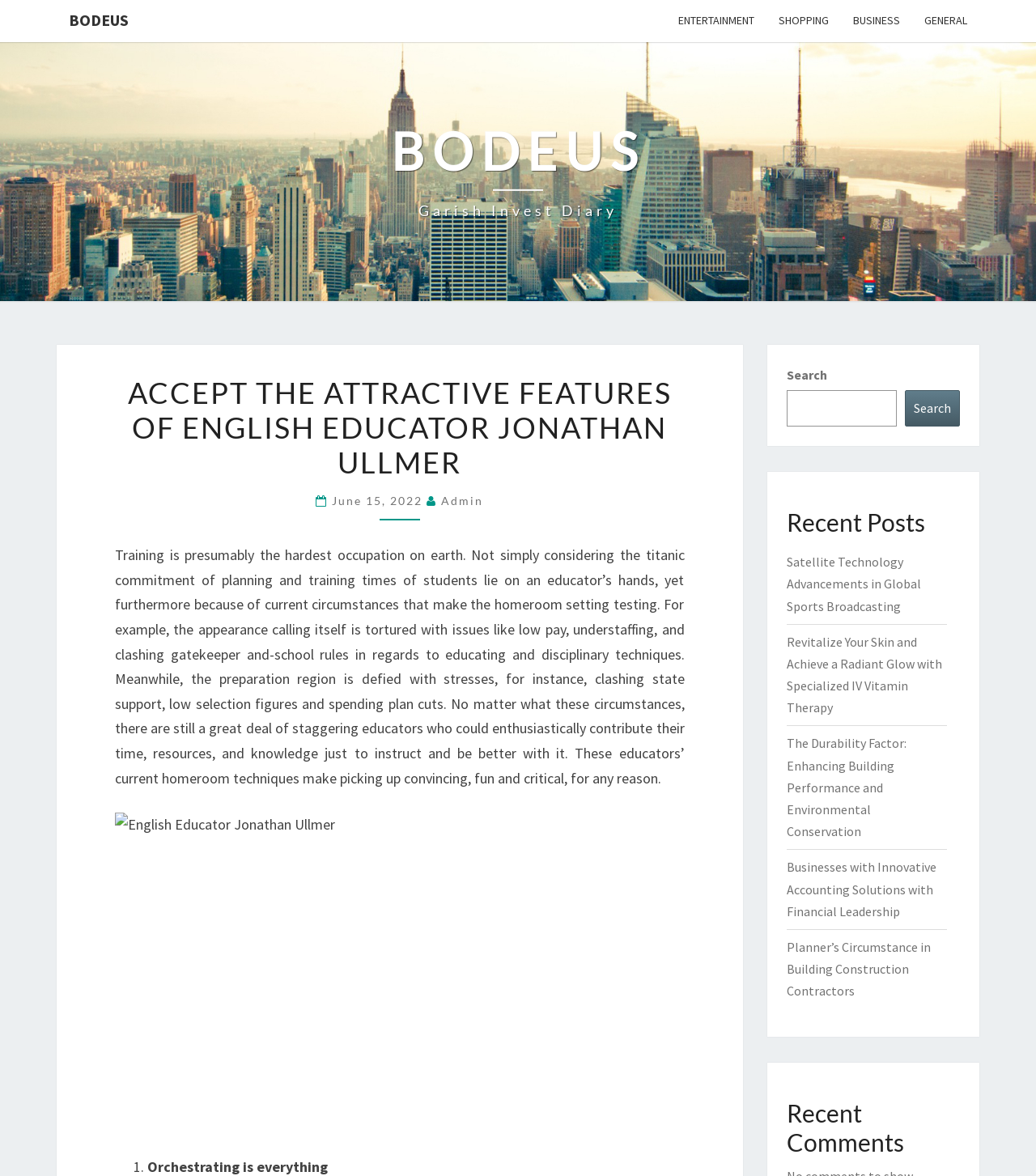Please identify the bounding box coordinates of the area I need to click to accomplish the following instruction: "Search for something".

[0.759, 0.332, 0.866, 0.363]